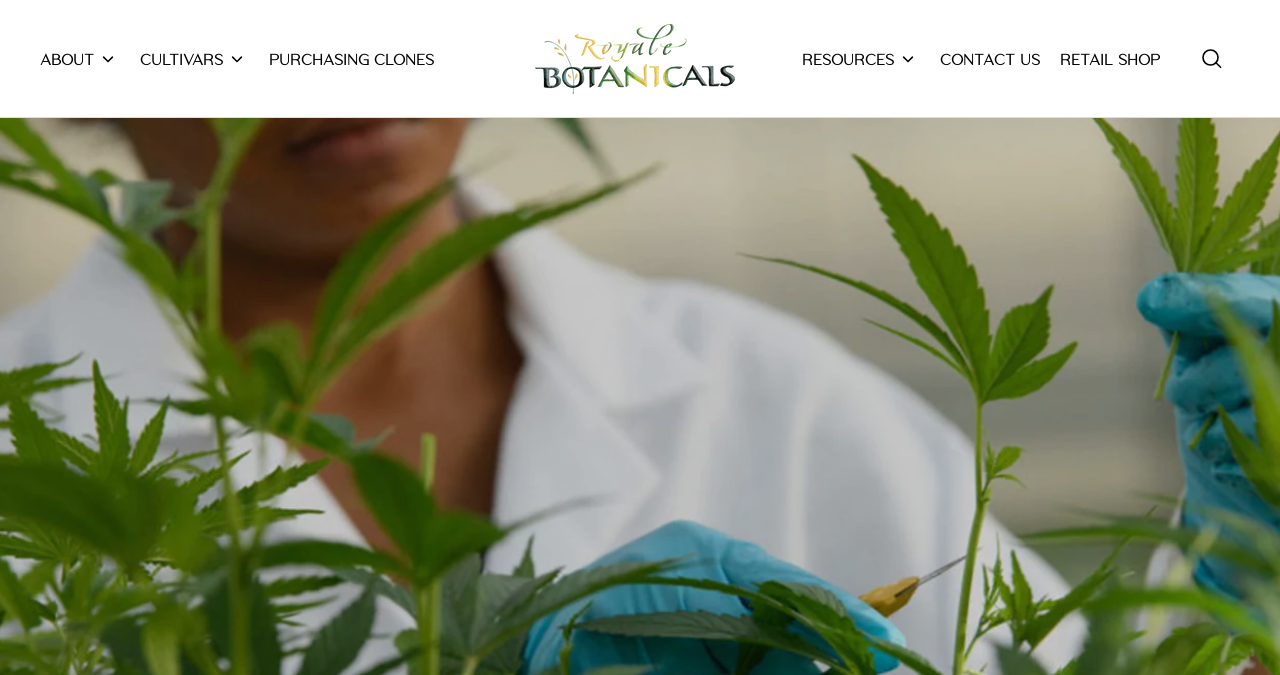Find the bounding box coordinates of the clickable element required to execute the following instruction: "go to about page". Provide the coordinates as four float numbers between 0 and 1, i.e., [left, top, right, bottom].

[0.031, 0.068, 0.073, 0.105]